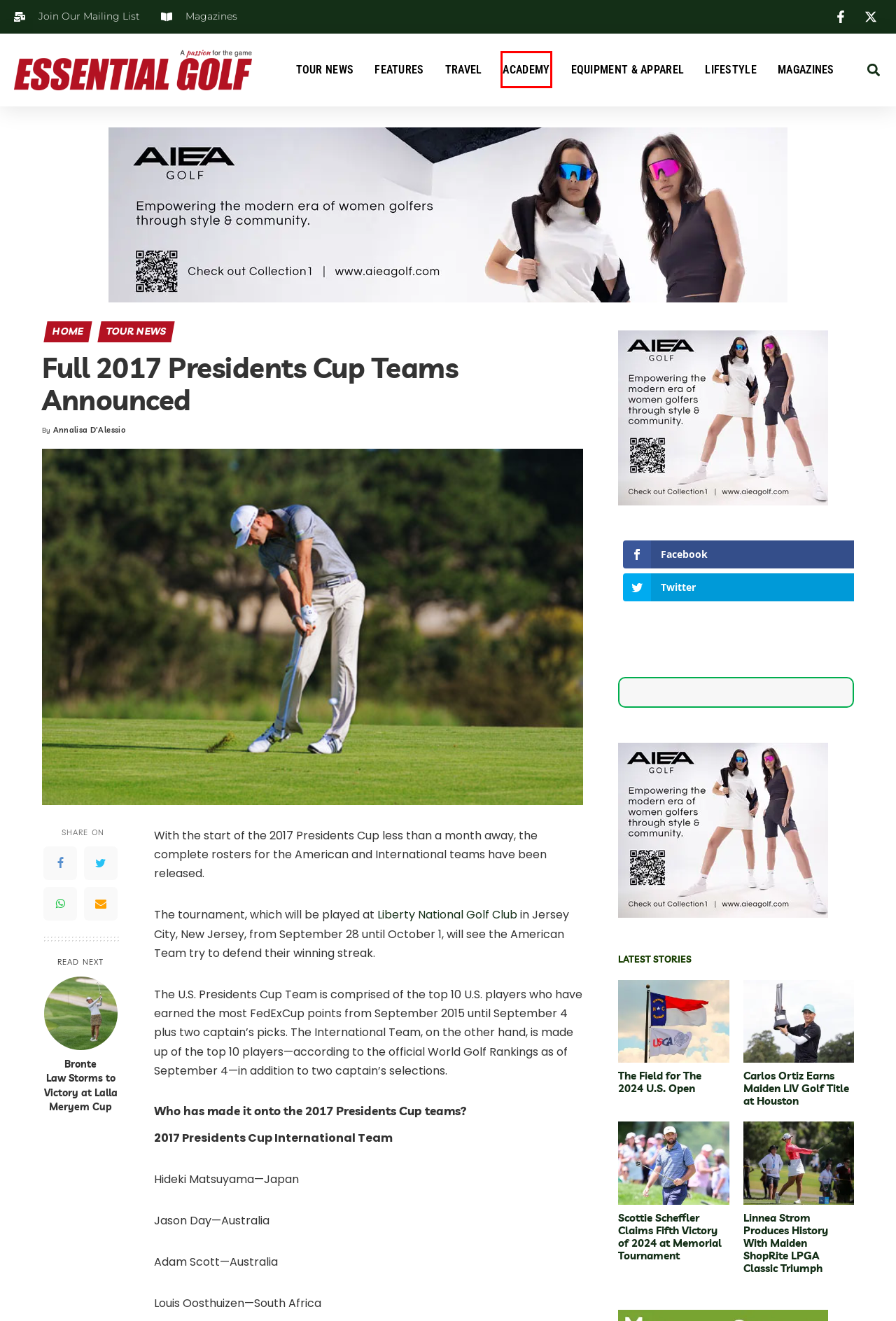Analyze the given webpage screenshot and identify the UI element within the red bounding box. Select the webpage description that best matches what you expect the new webpage to look like after clicking the element. Here are the candidates:
A. Subscribe to our Newsletter - Essential Golf
B. Carlos Ortiz Earns Maiden LIV Golf Title at Houston - Essential Golf
C. Bronte Law Storms to Victory at Lalla Meryem Cup - Essential Golf
D. Scottie Scheffler Claims Fifth Victory of 2024 at Memorial Tournament - Essential Golf
E. Lifestyle Archives - Essential Golf
F. Academy Archives - Essential Golf
G. Equipment & Apparel Archives - Essential Golf
H. Magazines Archive - Essential Golf

F